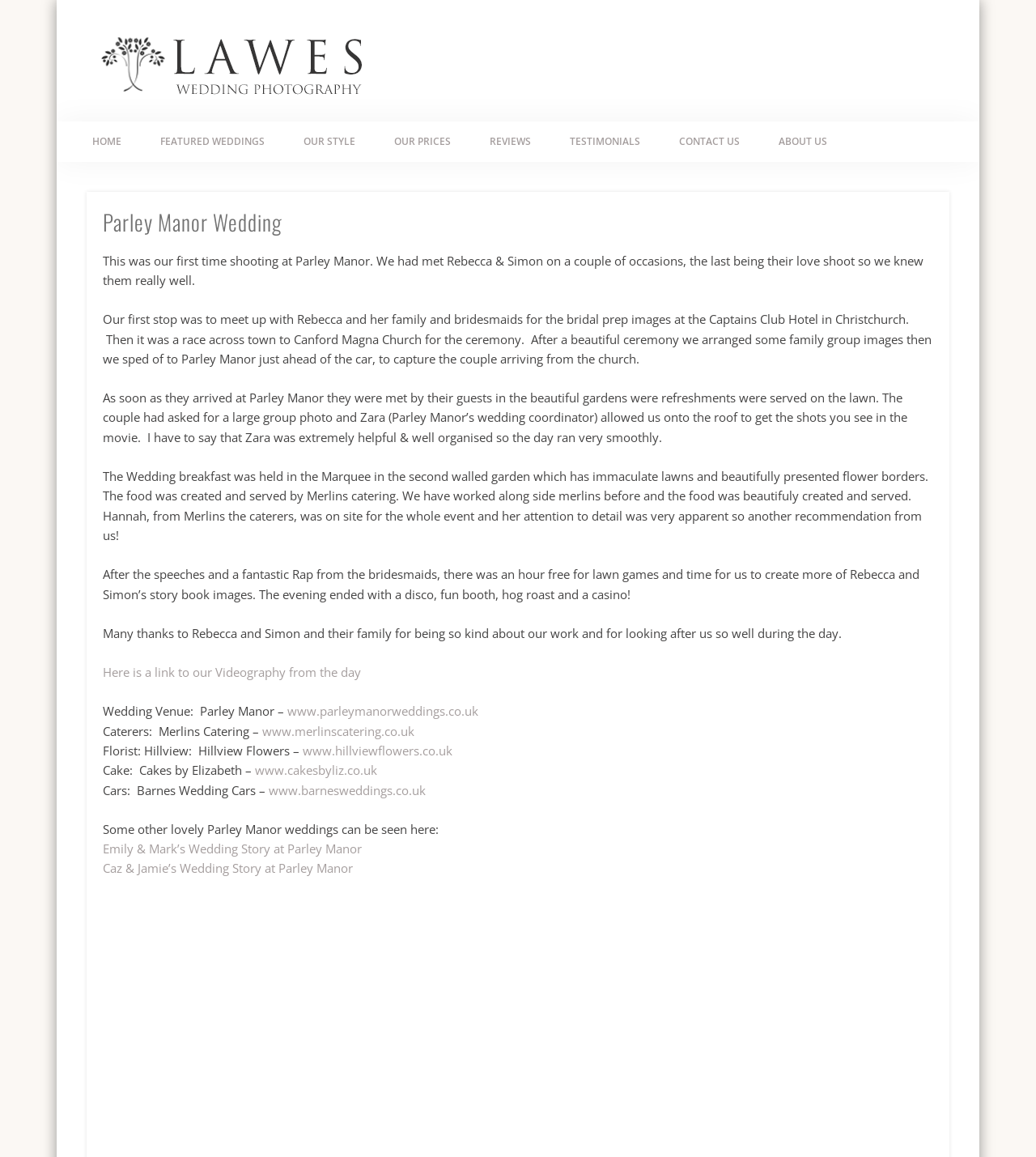Utilize the details in the image to give a detailed response to the question: Where was the bridal prep images taken?

According to the webpage, the bridal prep images were taken at the Captains Club Hotel in Christchurch, as mentioned in the text 'Our first stop was to meet up with Rebecca and her family and bridesmaids for the bridal prep images at the Captains Club Hotel in Christchurch.'